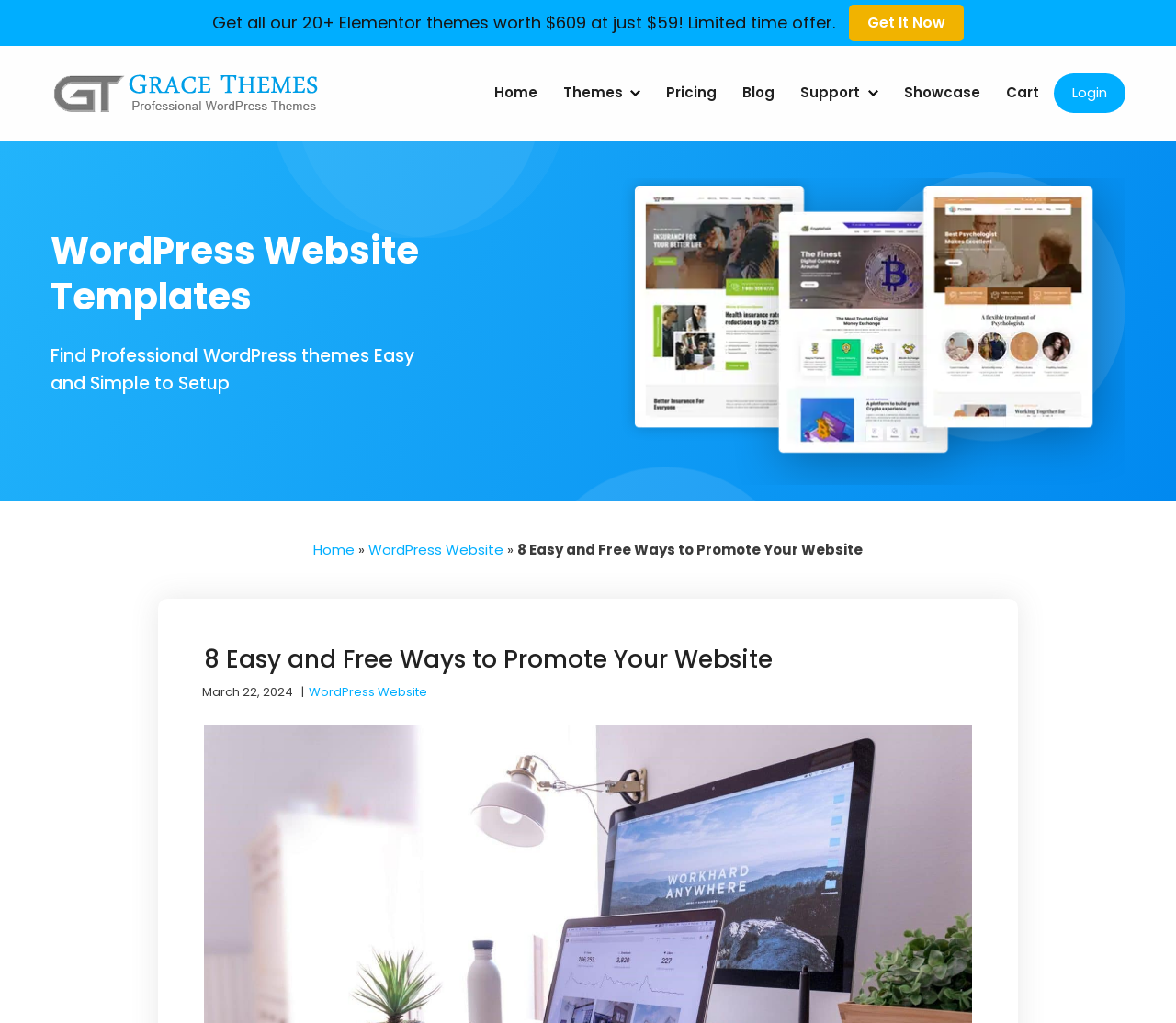Identify the bounding box coordinates of the part that should be clicked to carry out this instruction: "Click on 'WordPress Website' link".

[0.262, 0.667, 0.363, 0.684]